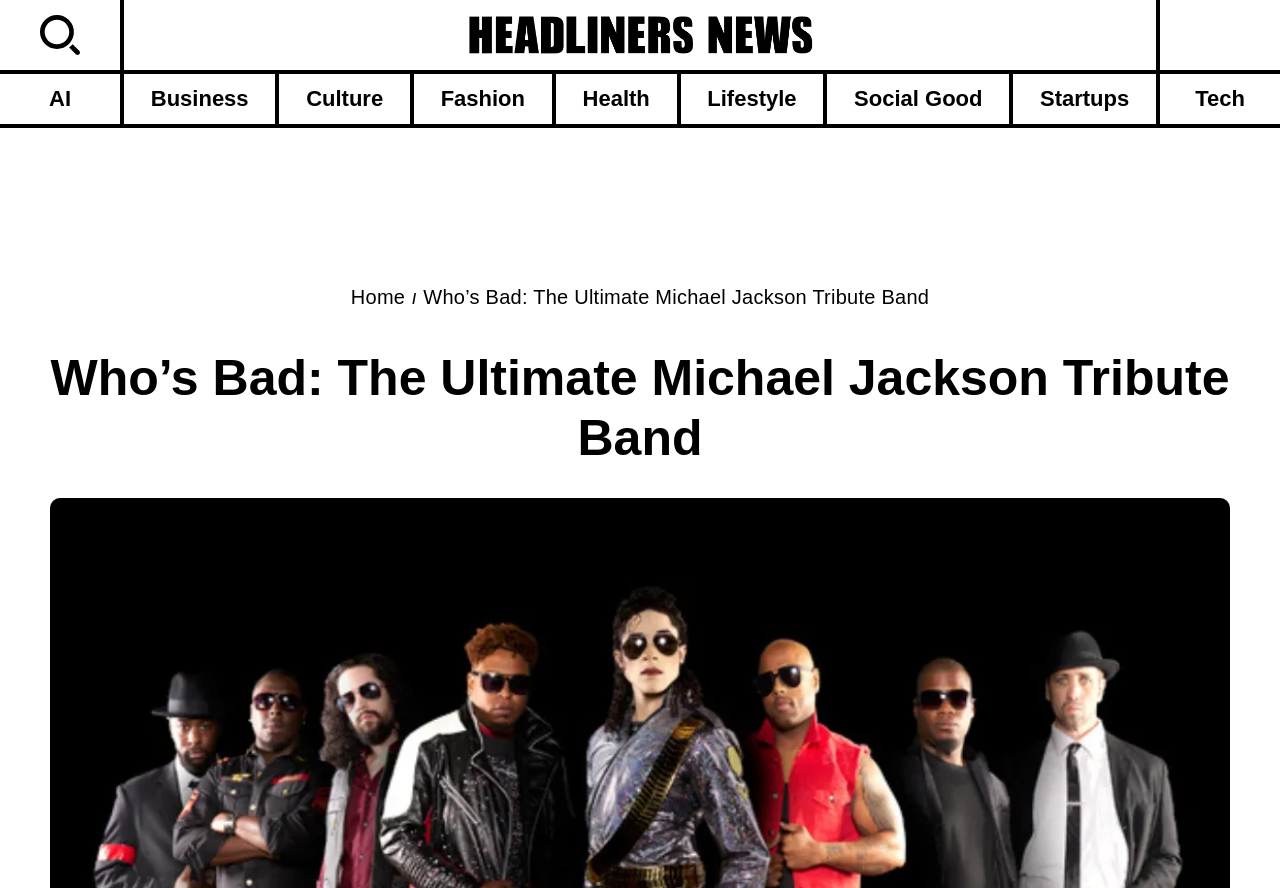Answer the question below using just one word or a short phrase: 
How many categories are listed?

9